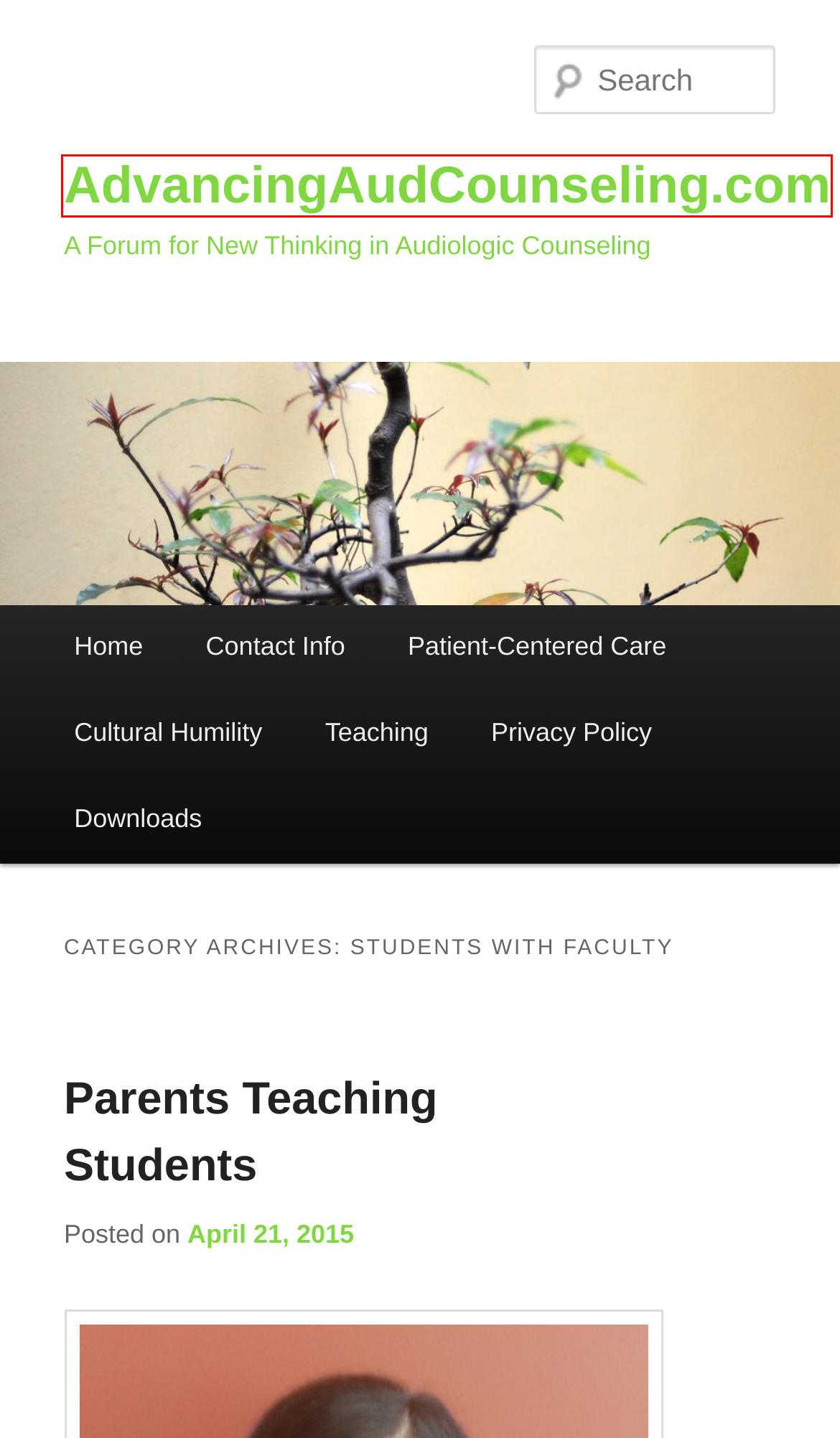Look at the screenshot of a webpage that includes a red bounding box around a UI element. Select the most appropriate webpage description that matches the page seen after clicking the highlighted element. Here are the candidates:
A. Teaching | AdvancingAudCounseling.com
B. Cultural Humility | AdvancingAudCounseling.com
C. Elmo the Muppet, Carl Rogers, and Congruence | AdvancingAudCounseling.com
D. Downloads | AdvancingAudCounseling.com
E. Contact Info | AdvancingAudCounseling.com
F. Parents Teaching Students | AdvancingAudCounseling.com
G. AdvancingAudCounseling.com | A Forum for New Thinking in Audiologic Counseling
H. Privacy Policy | AdvancingAudCounseling.com

G